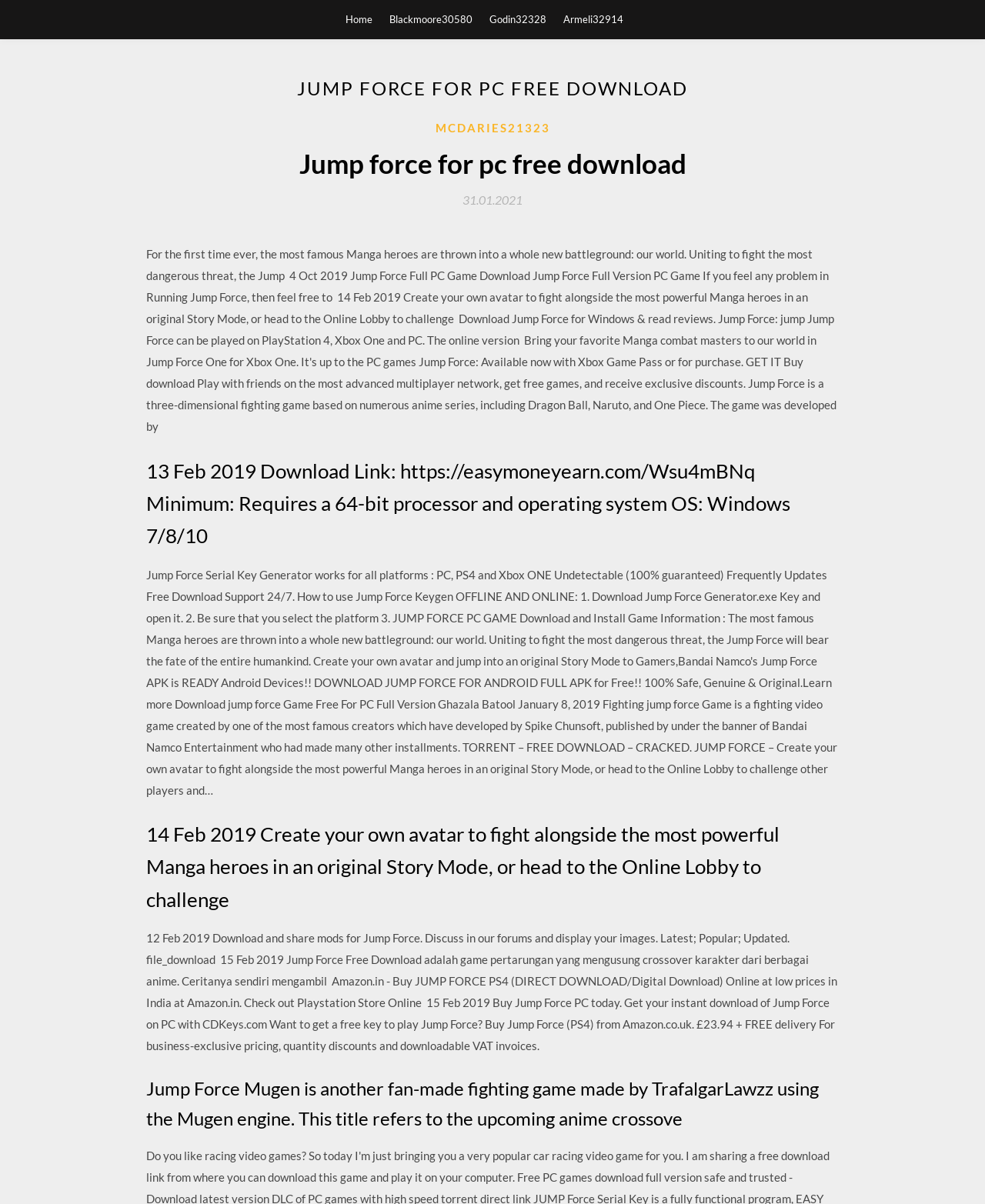Answer this question using a single word or a brief phrase:
How many links are in the top navigation bar?

4